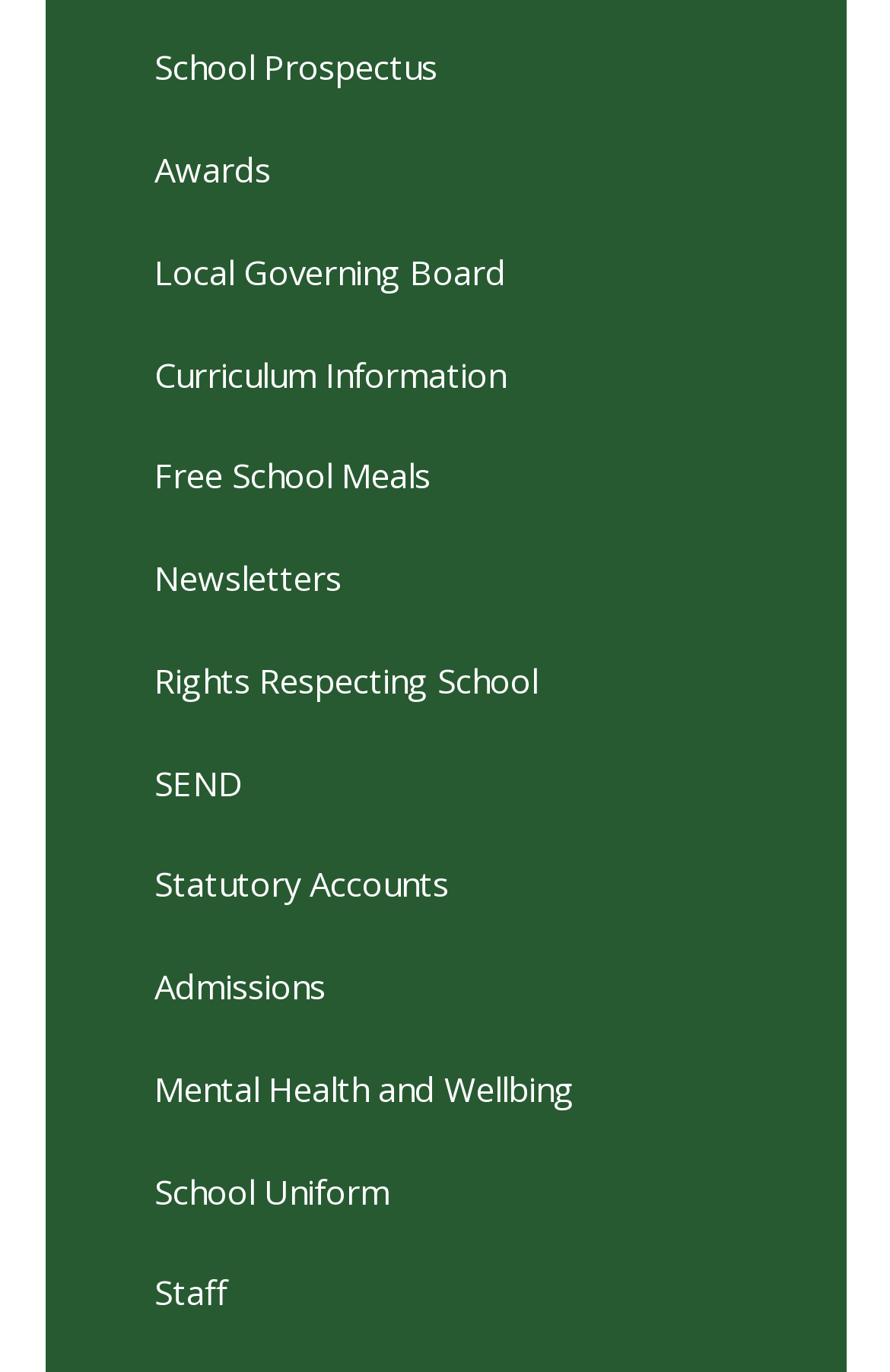Identify the bounding box coordinates of the part that should be clicked to carry out this instruction: "Check Curriculum Information".

[0.05, 0.236, 0.95, 0.311]